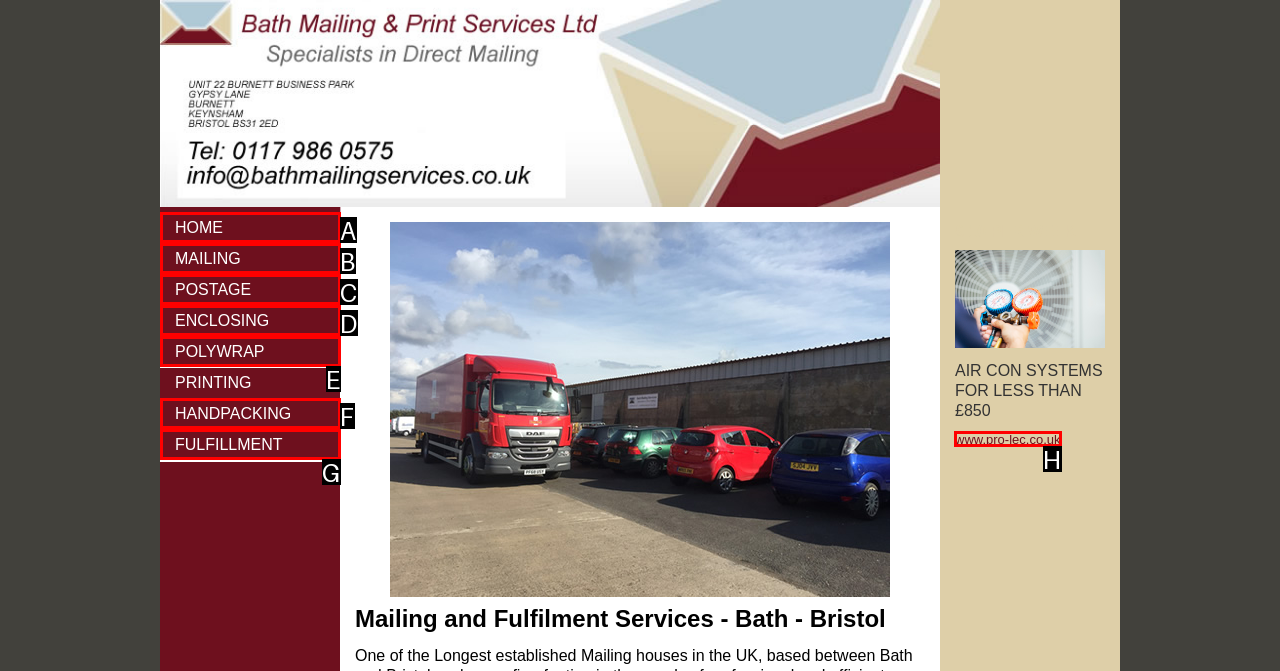Identify the correct letter of the UI element to click for this task: click on the link to www.pro-lec.co.uk
Respond with the letter from the listed options.

H